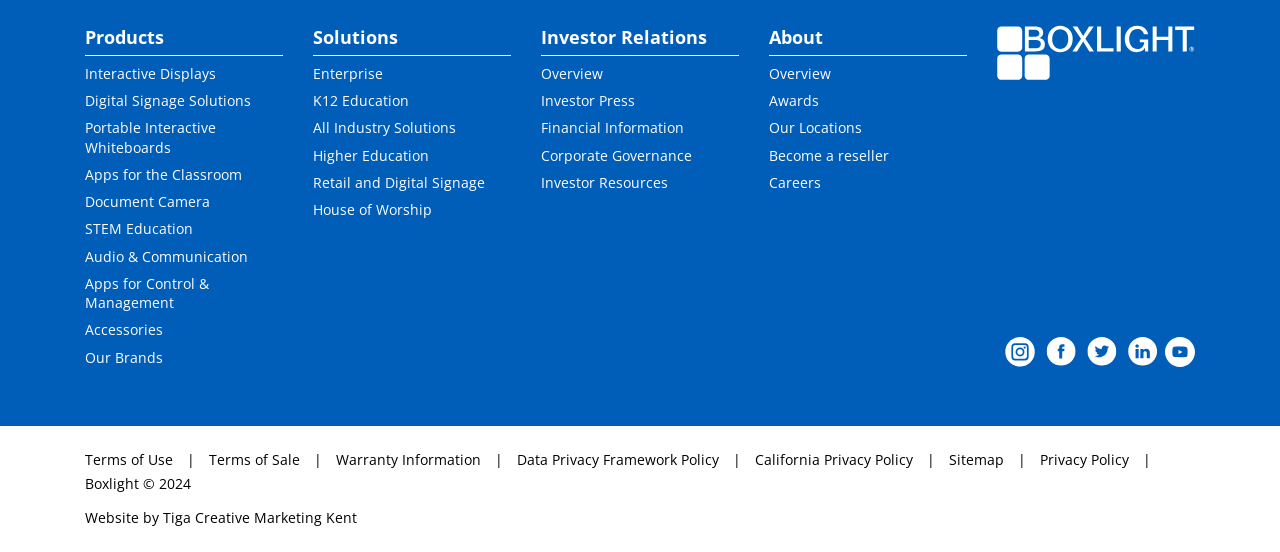Using the information in the image, could you please answer the following question in detail:
How many social media platforms does Boxlight have a presence on?

I counted the social media links at the bottom of the page, including Instagram, Facebook, Twitter, LinkedIn, and YouTube, which indicates that Boxlight has a presence on 5 social media platforms.